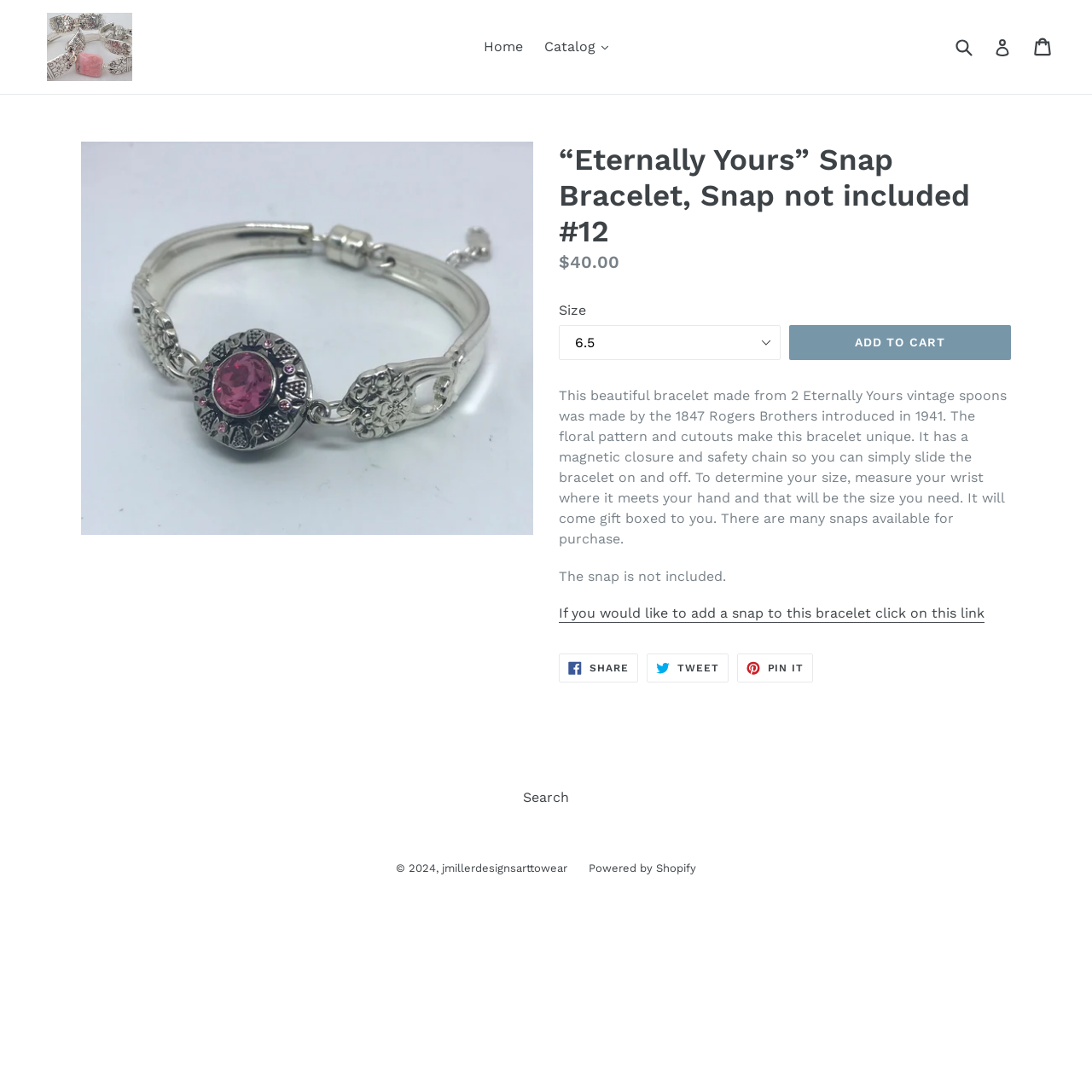Generate the text content of the main headline of the webpage.

“Eternally Yours” Snap Bracelet, Snap not included #12